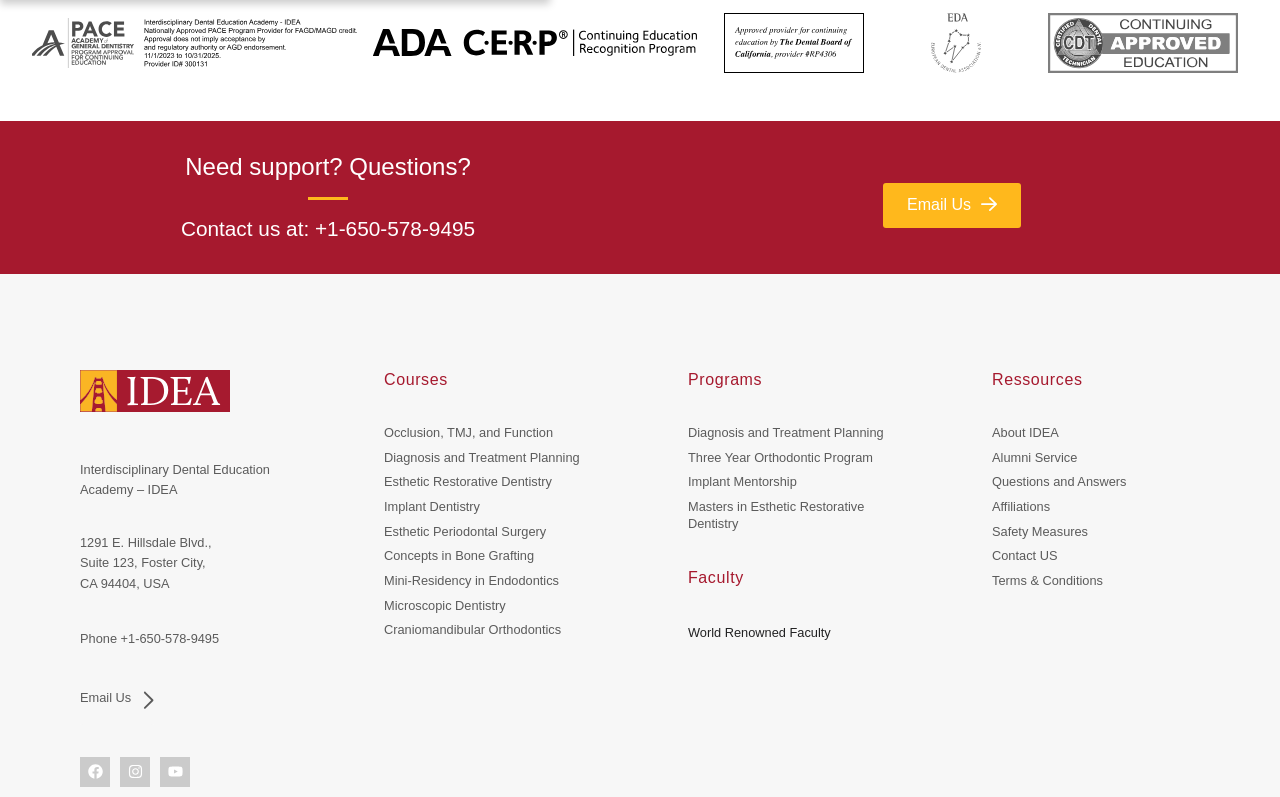What is the name of the program that lasts for three years?
Please provide a single word or phrase as your answer based on the screenshot.

Three Year Orthodontic Program